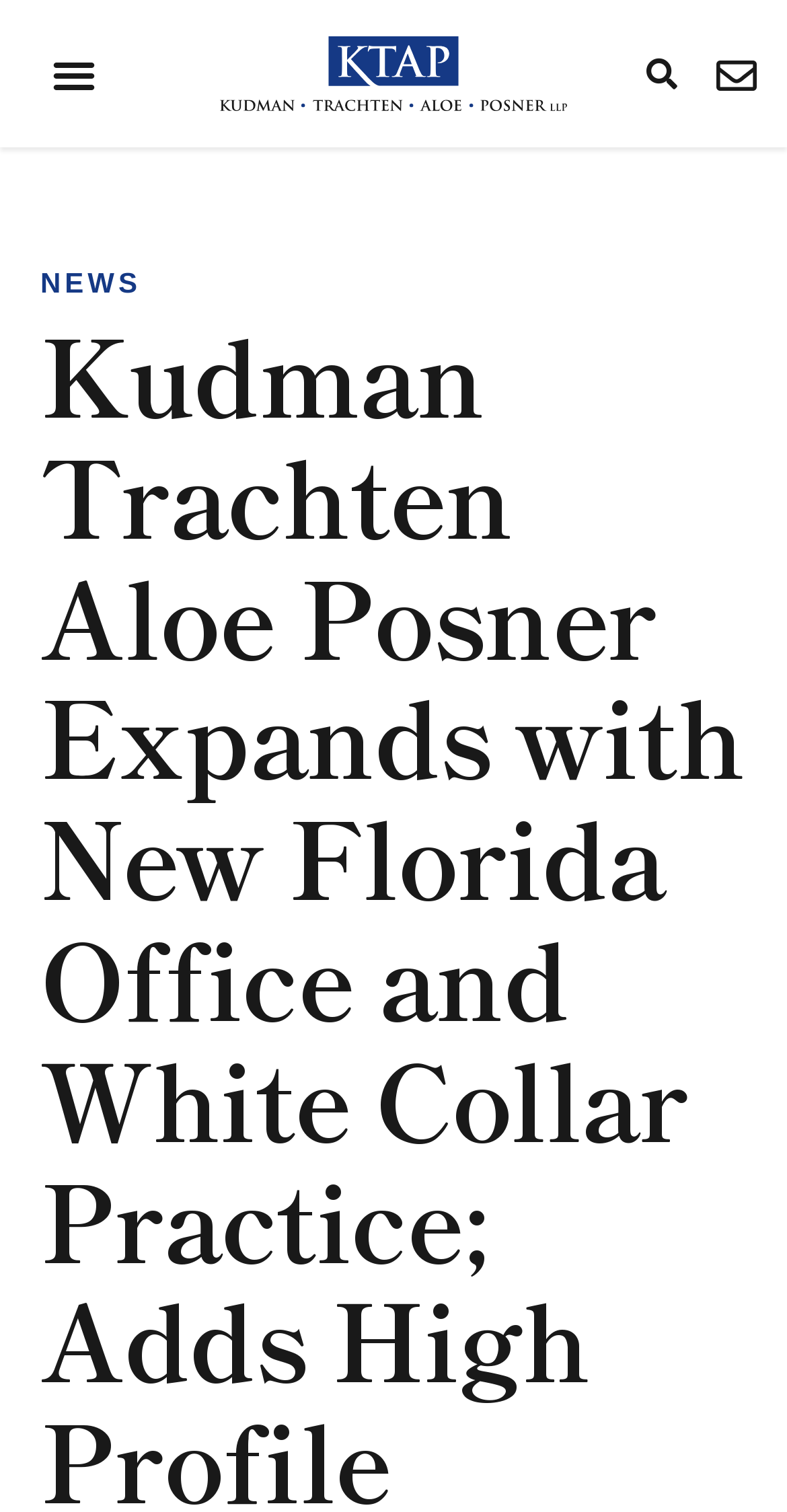Create a detailed summary of the webpage's content and design.

The webpage appears to be the homepage of a law firm, Kudman Trachten Aloe Posner LLP. At the top left corner, there is a button labeled "Menu Toggle". Next to it, on the top center, is the law firm's logo, which is an image linked to the firm's homepage. 

On the top right corner, there is a search bar with a "Search" button. To the right of the search bar, there is another link, but it does not have a descriptive text. 

Below the top section, there is a link labeled "NEWS" on the left side.